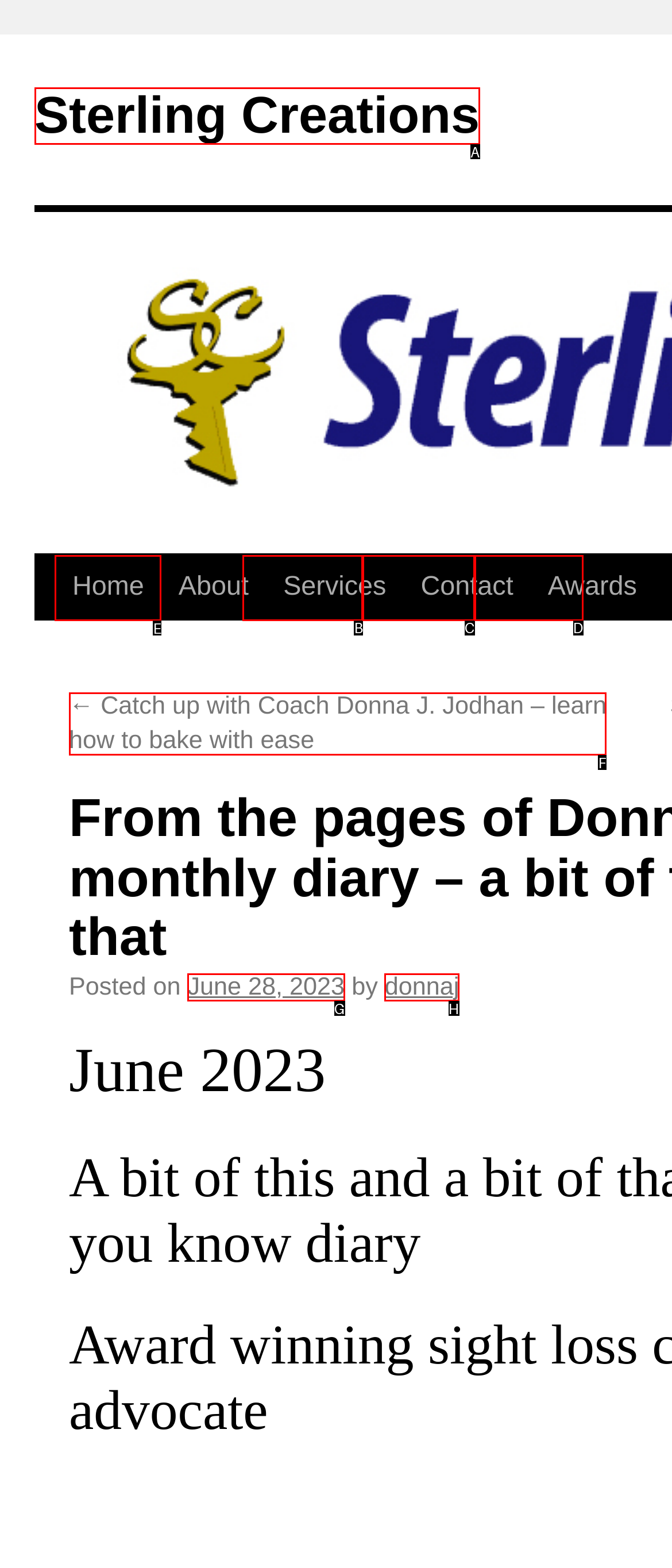Select the appropriate HTML element to click on to finish the task: go to home page.
Answer with the letter corresponding to the selected option.

E